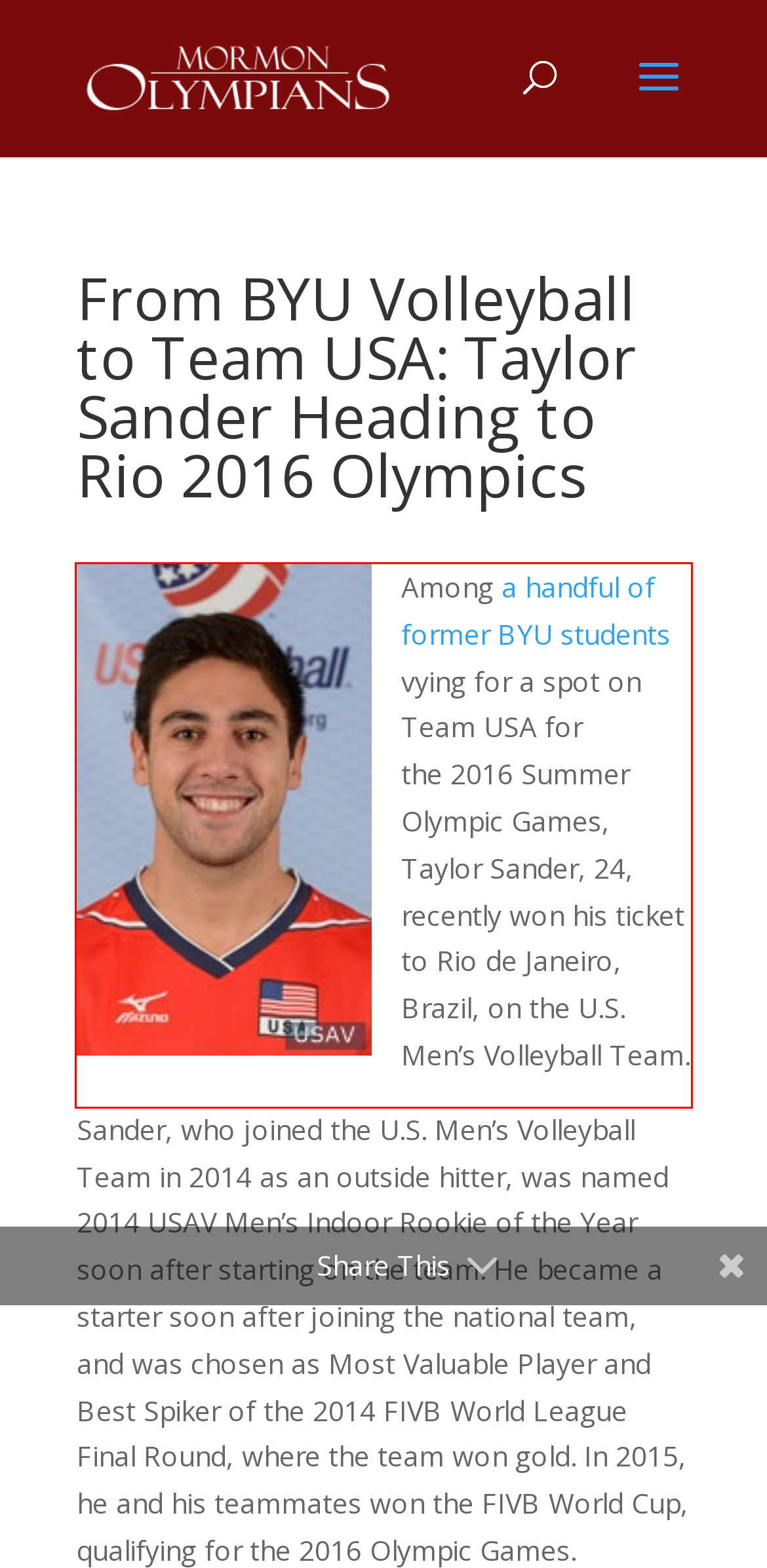Observe the screenshot of the webpage that includes a red rectangle bounding box. Conduct OCR on the content inside this red bounding box and generate the text.

Among a handful of former BYU students vying for a spot on Team USA for the 2016 Summer Olympic Games, Taylor Sander, 24, recently won his ticket to Rio de Janeiro, Brazil, on the U.S. Men’s Volleyball Team.